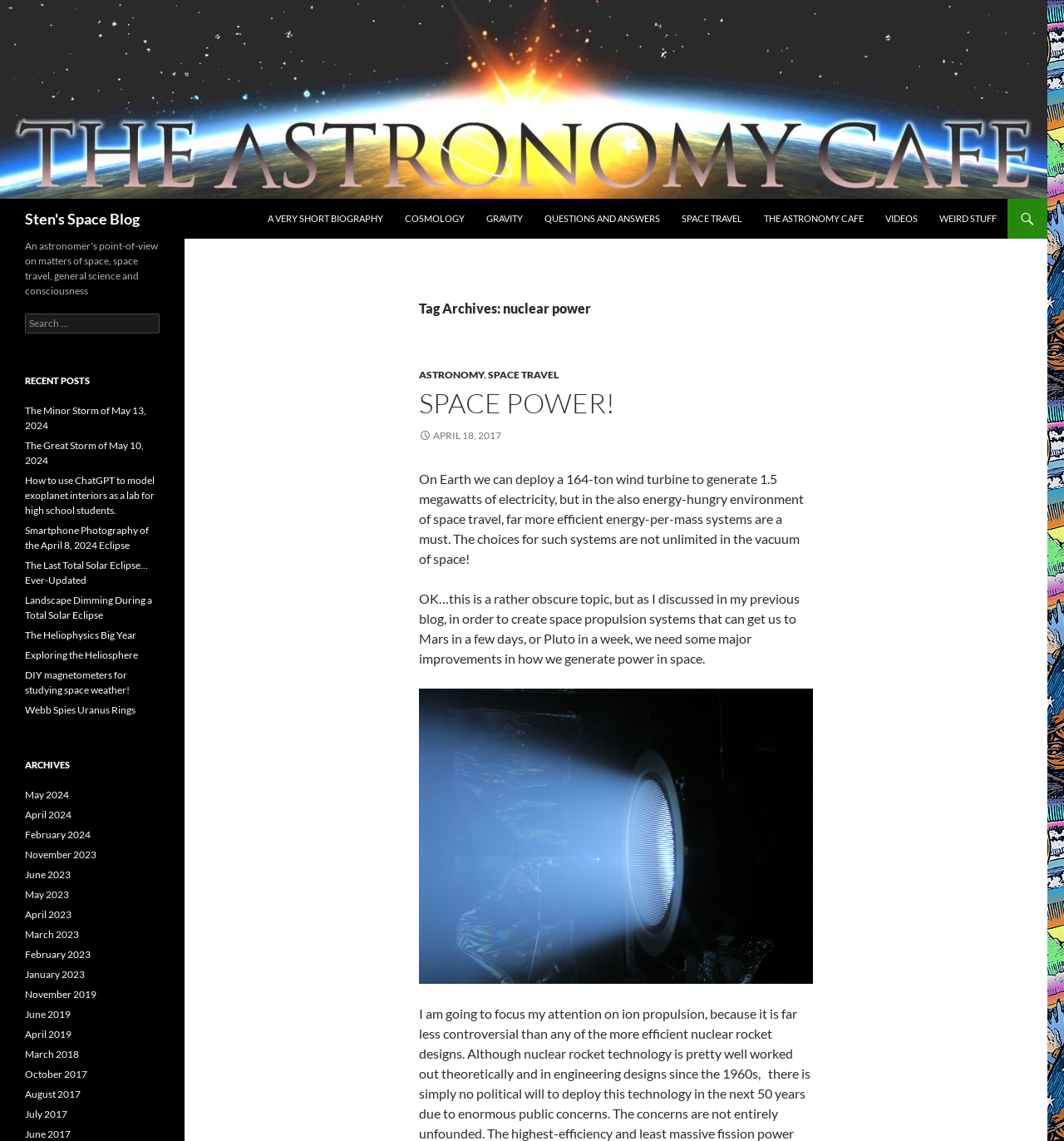What is the category of the blog post?
Deliver a detailed and extensive answer to the question.

The category of the blog post can be inferred from the links under the 'Tag Archives: nuclear power' heading, which lists 'SPACE TRAVEL' as one of the categories.